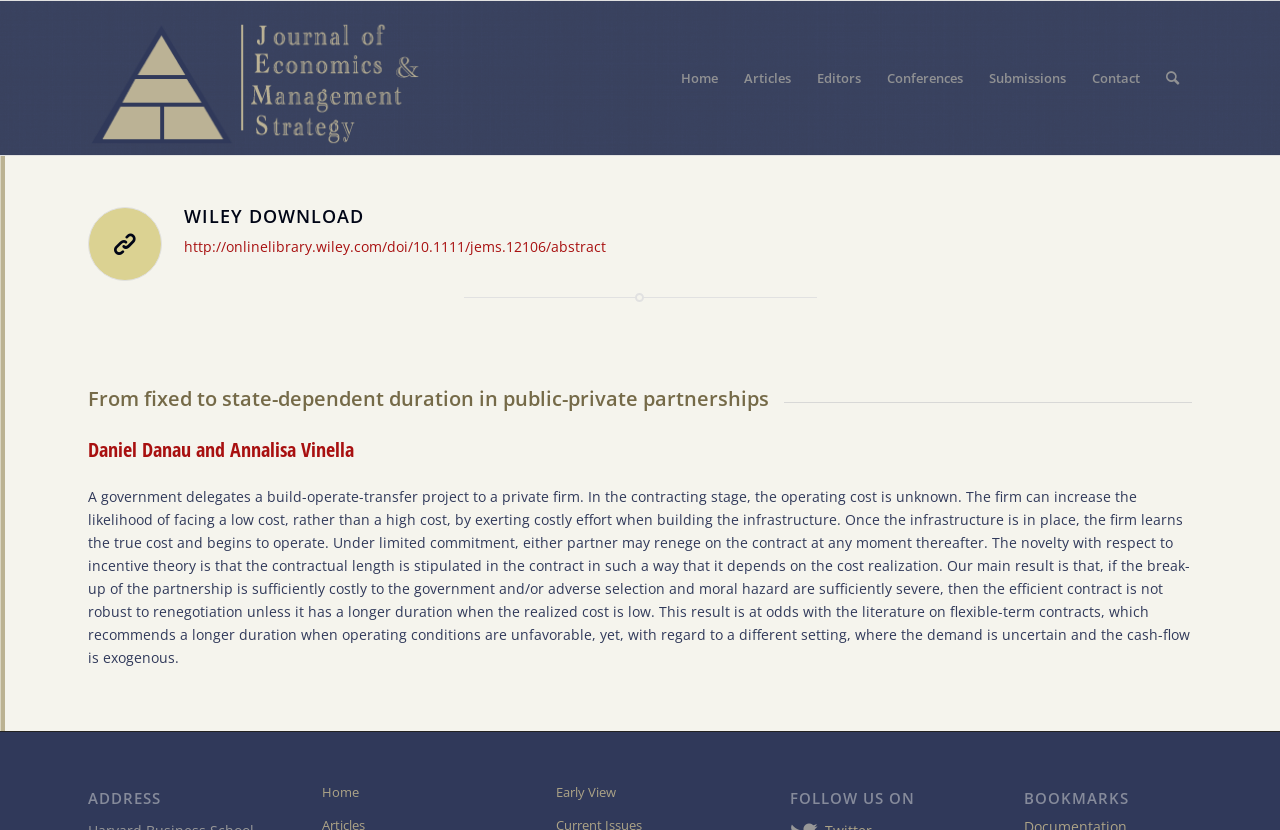What is the topic of the article?
Utilize the information in the image to give a detailed answer to the question.

I found the answer by reading the heading 'From fixed to state-dependent duration in public-private partnerships' and the subsequent text, which discusses a build-operate-transfer project and the role of the government and private firms.